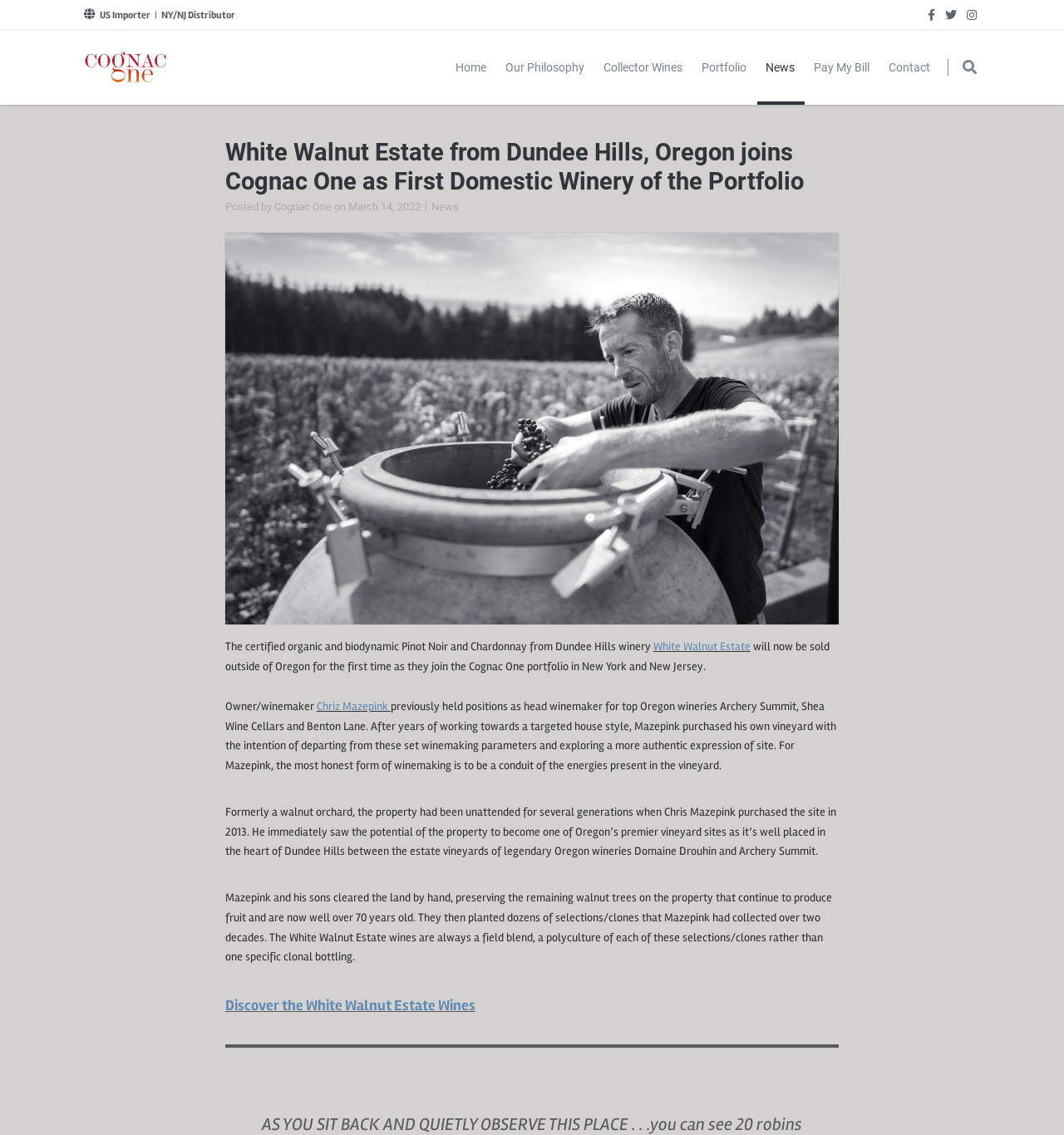What was the property previously used for?
Please provide a detailed and comprehensive answer to the question.

The answer can be found in the text 'Formerly a walnut orchard, the property had been unattended for several generations when Chris Mazepink purchased the site in 2013.'